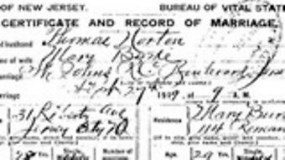What is the purpose of this document?
Use the information from the screenshot to give a comprehensive response to the question.

The caption states that this certificate serves as an essential legal document, reflecting the couple's union and the formal acknowledgment of their marriage by the state, indicating its purpose is to officially recognize the marriage.